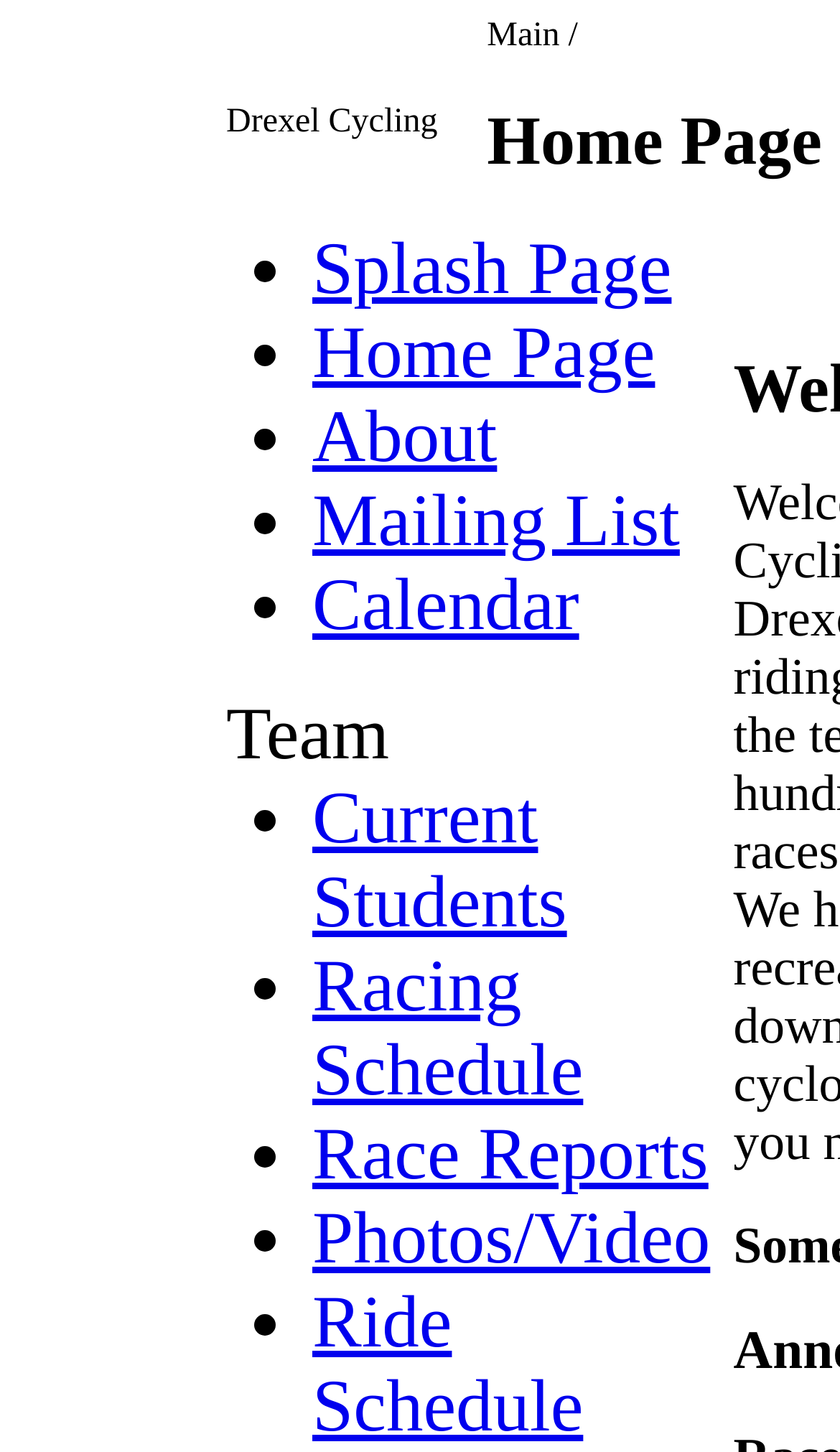Please predict the bounding box coordinates of the element's region where a click is necessary to complete the following instruction: "view about page". The coordinates should be represented by four float numbers between 0 and 1, i.e., [left, top, right, bottom].

[0.372, 0.273, 0.592, 0.329]